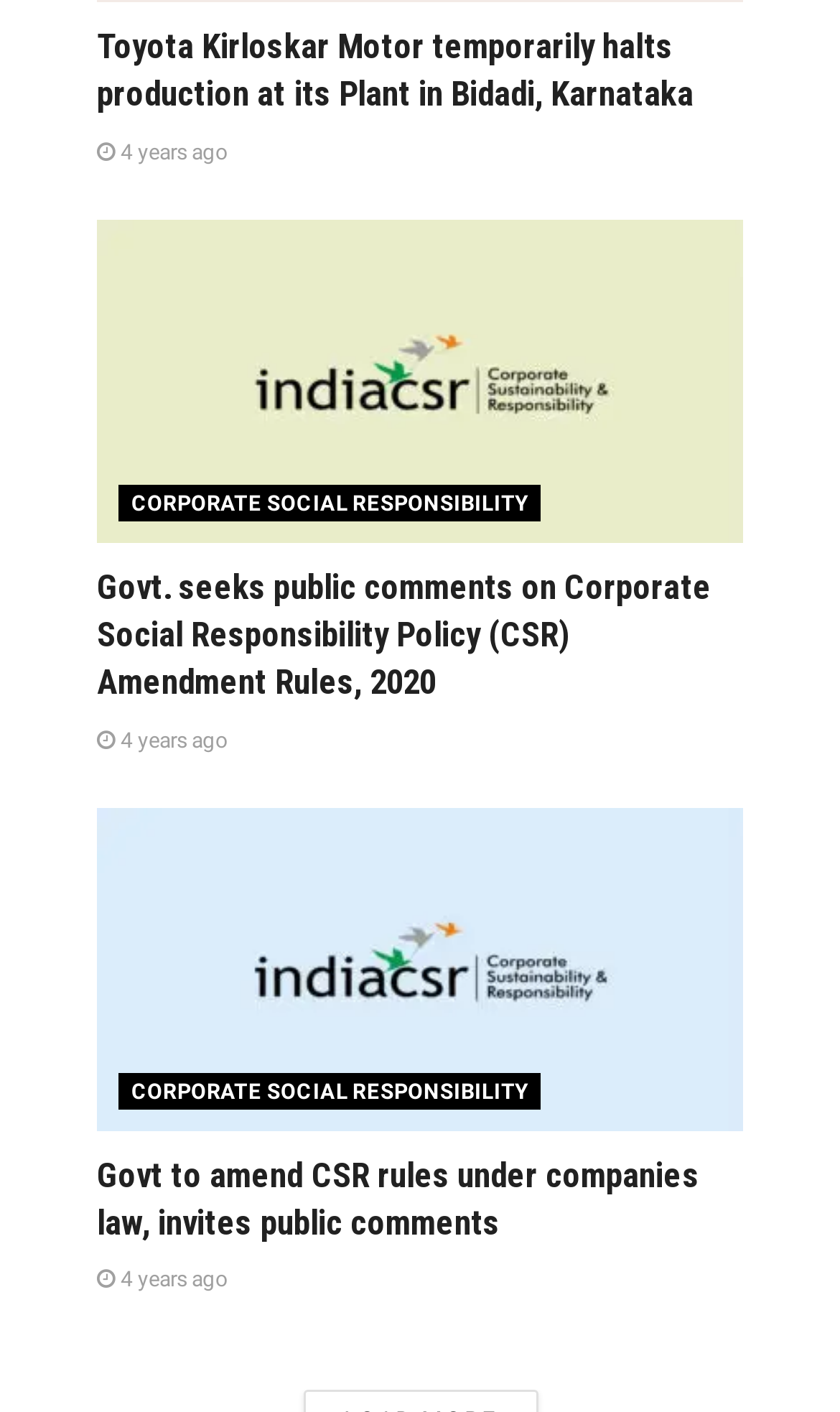Please identify the bounding box coordinates of the element's region that needs to be clicked to fulfill the following instruction: "View House Washing service". The bounding box coordinates should consist of four float numbers between 0 and 1, i.e., [left, top, right, bottom].

None